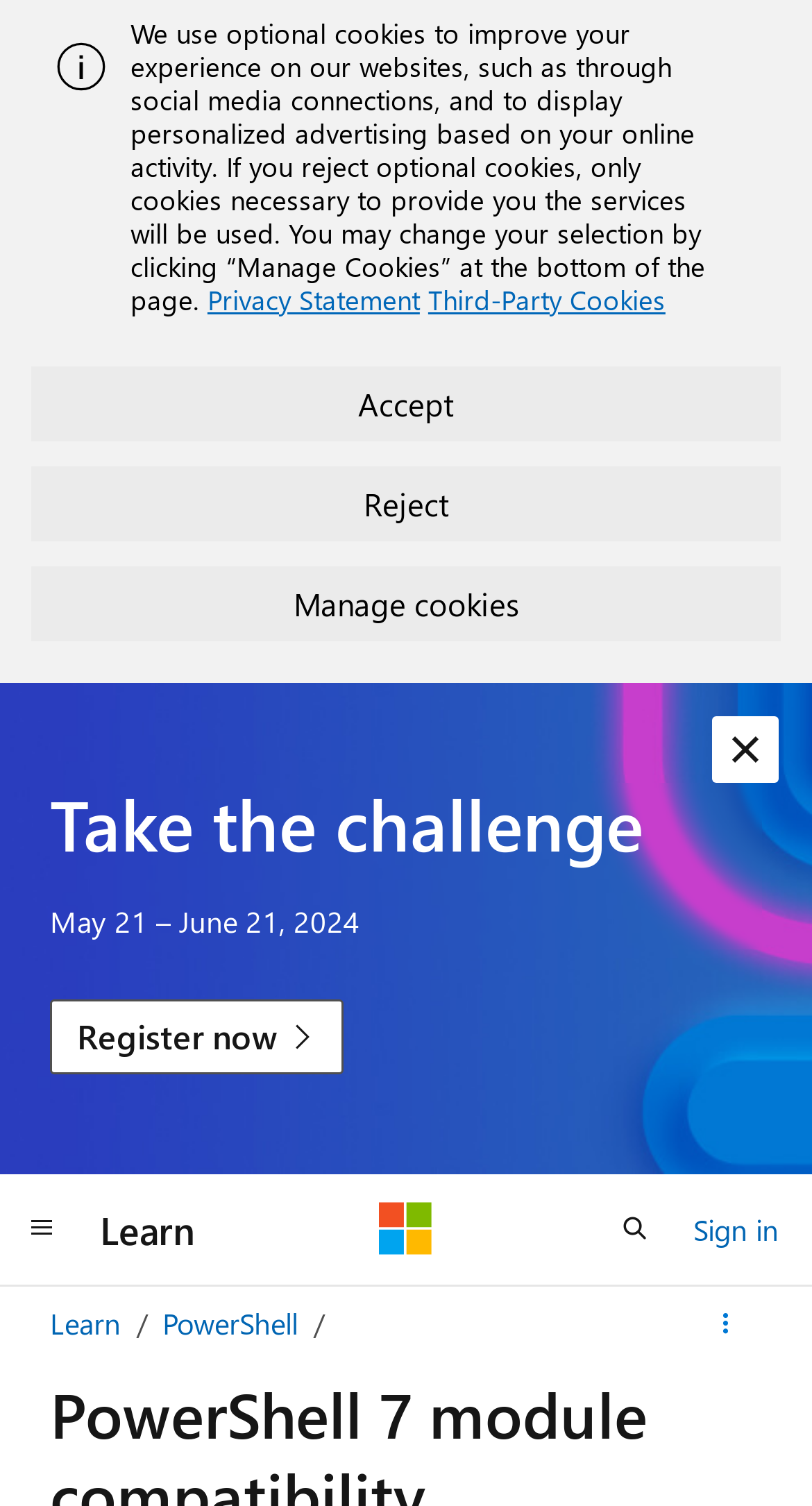Kindly provide the bounding box coordinates of the section you need to click on to fulfill the given instruction: "Take the challenge".

[0.062, 0.52, 0.938, 0.573]